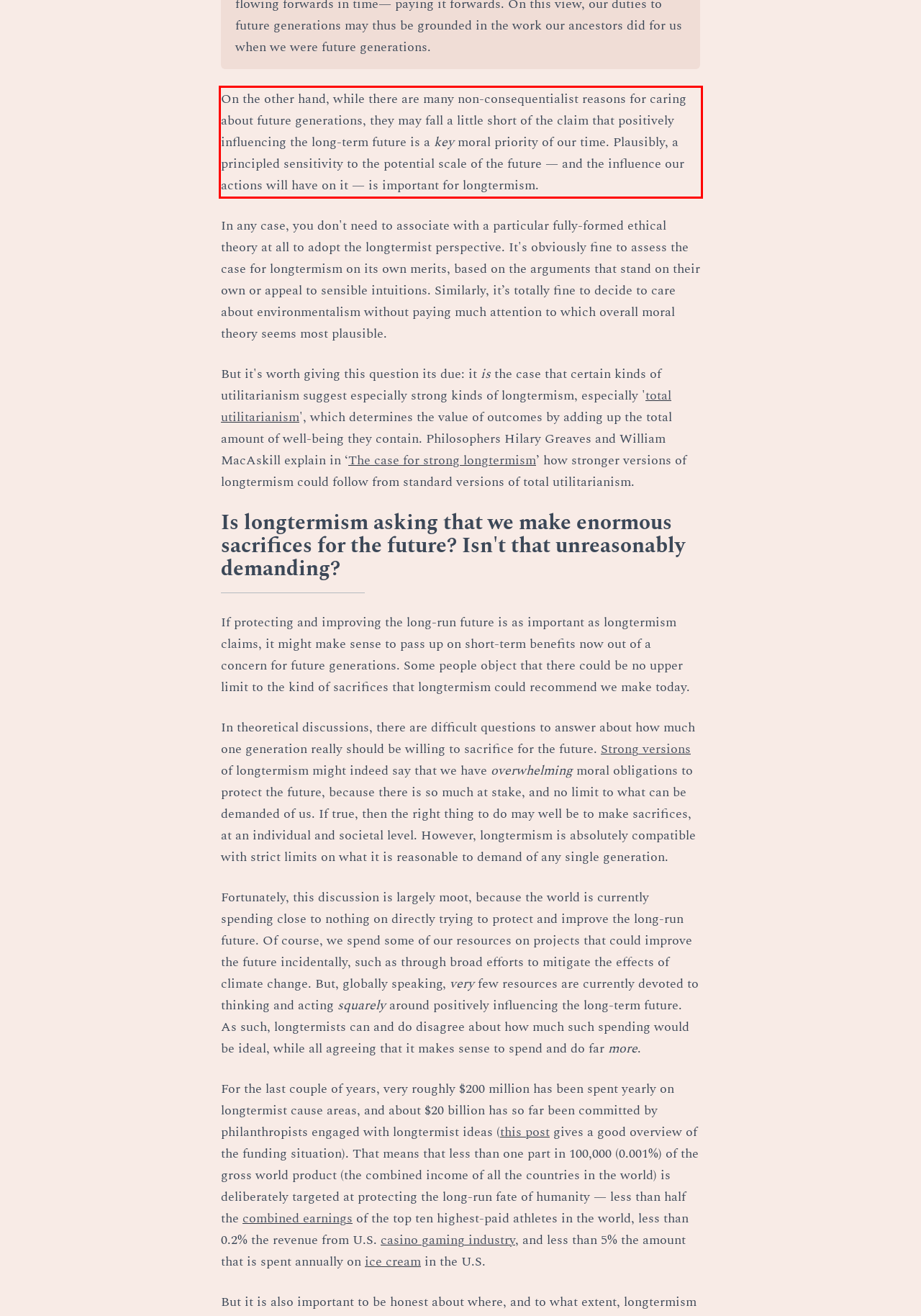You are provided with a screenshot of a webpage that includes a red bounding box. Extract and generate the text content found within the red bounding box.

On the other hand, while there are many non-consequentialist reasons for caring about future generations, they may fall a little short of the claim that positively influencing the long-term future is a key moral priority of our time. Plausibly, a principled sensitivity to the potential scale of the future — and the influence our actions will have on it — is important for longtermism.